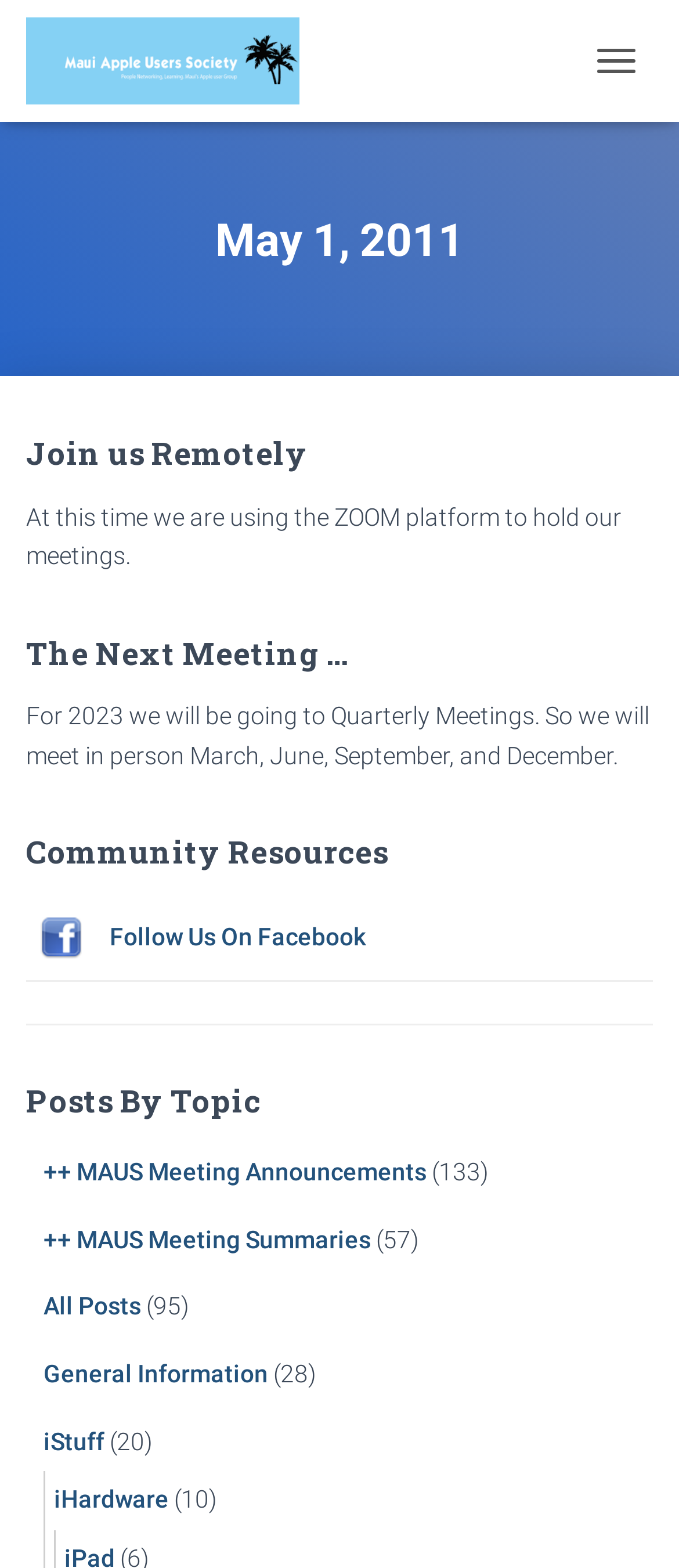Use a single word or phrase to answer the question: What is the purpose of the 'Join Now' button?

To join the group